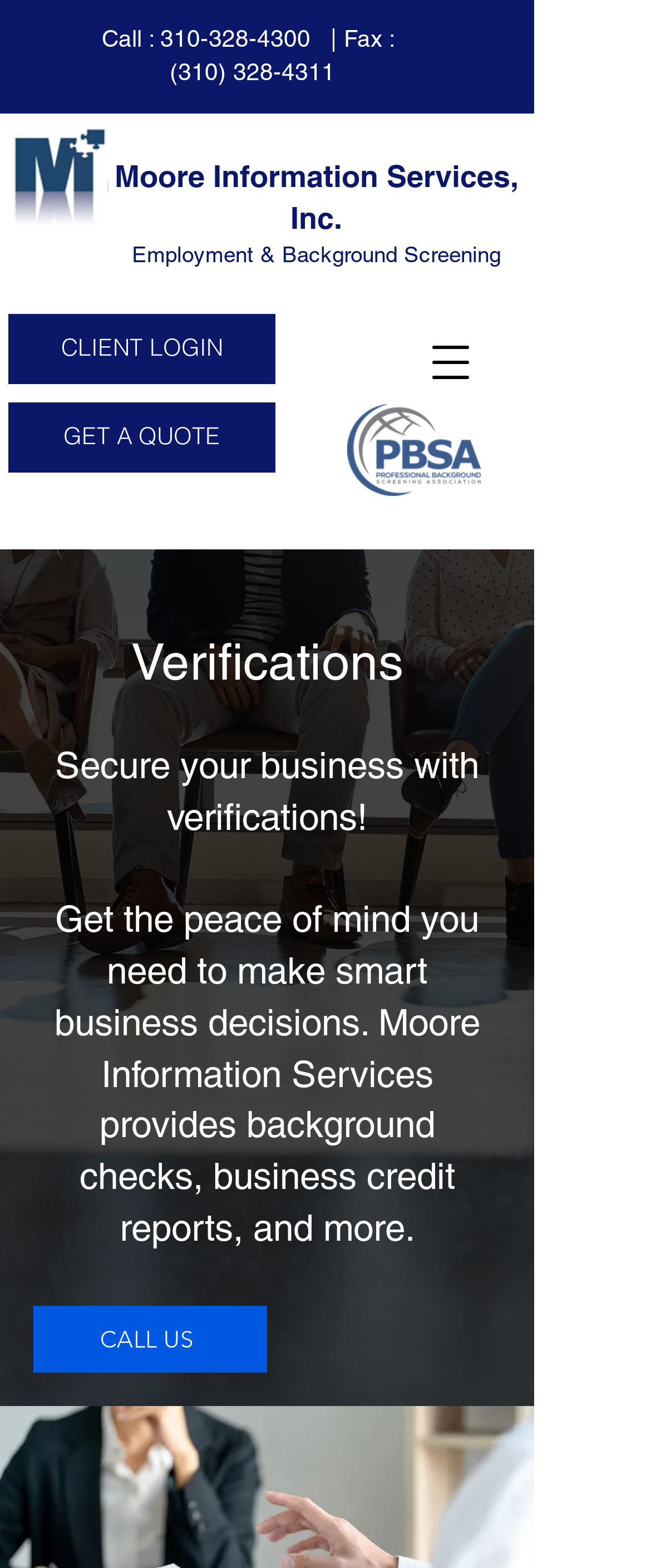Can you provide the bounding box coordinates for the element that should be clicked to implement the instruction: "Get a quote"?

[0.013, 0.256, 0.423, 0.301]